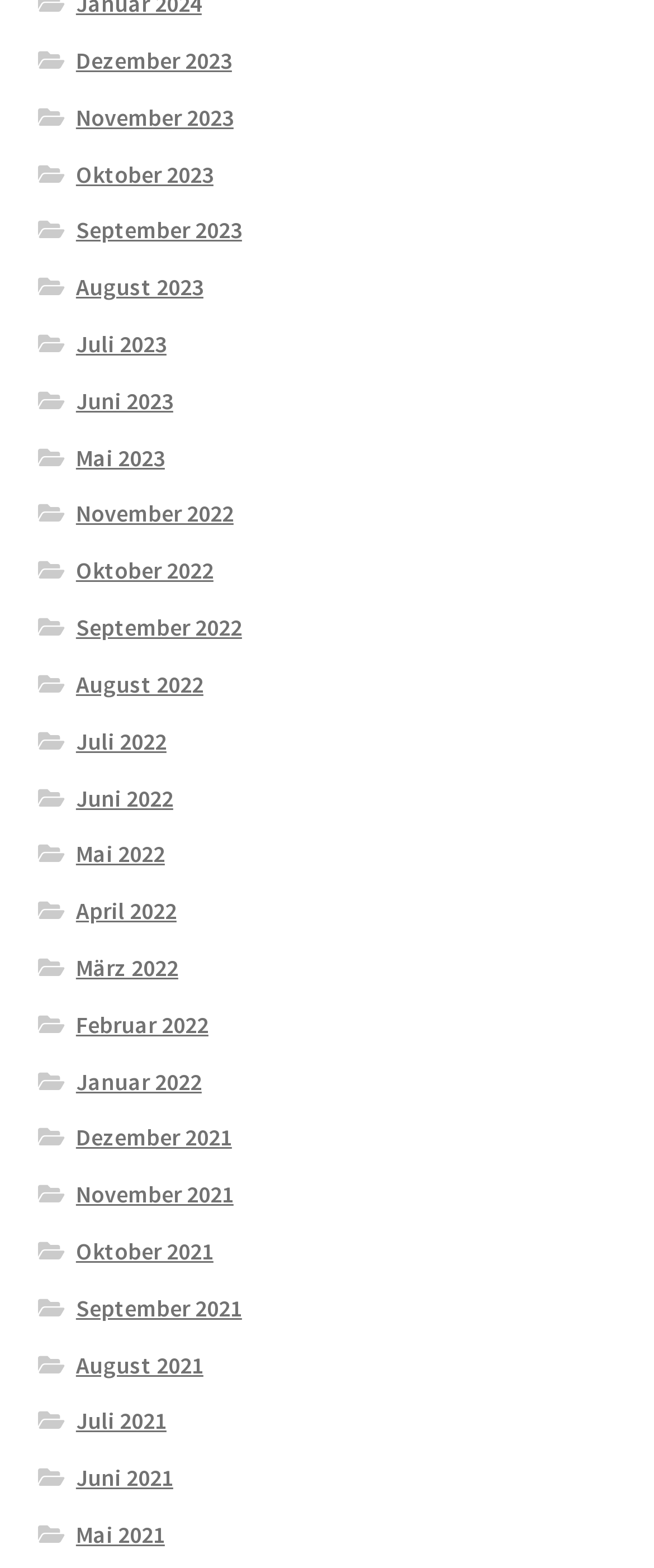Locate the coordinates of the bounding box for the clickable region that fulfills this instruction: "view related topic on Pre-Islamic Turkish Music".

None